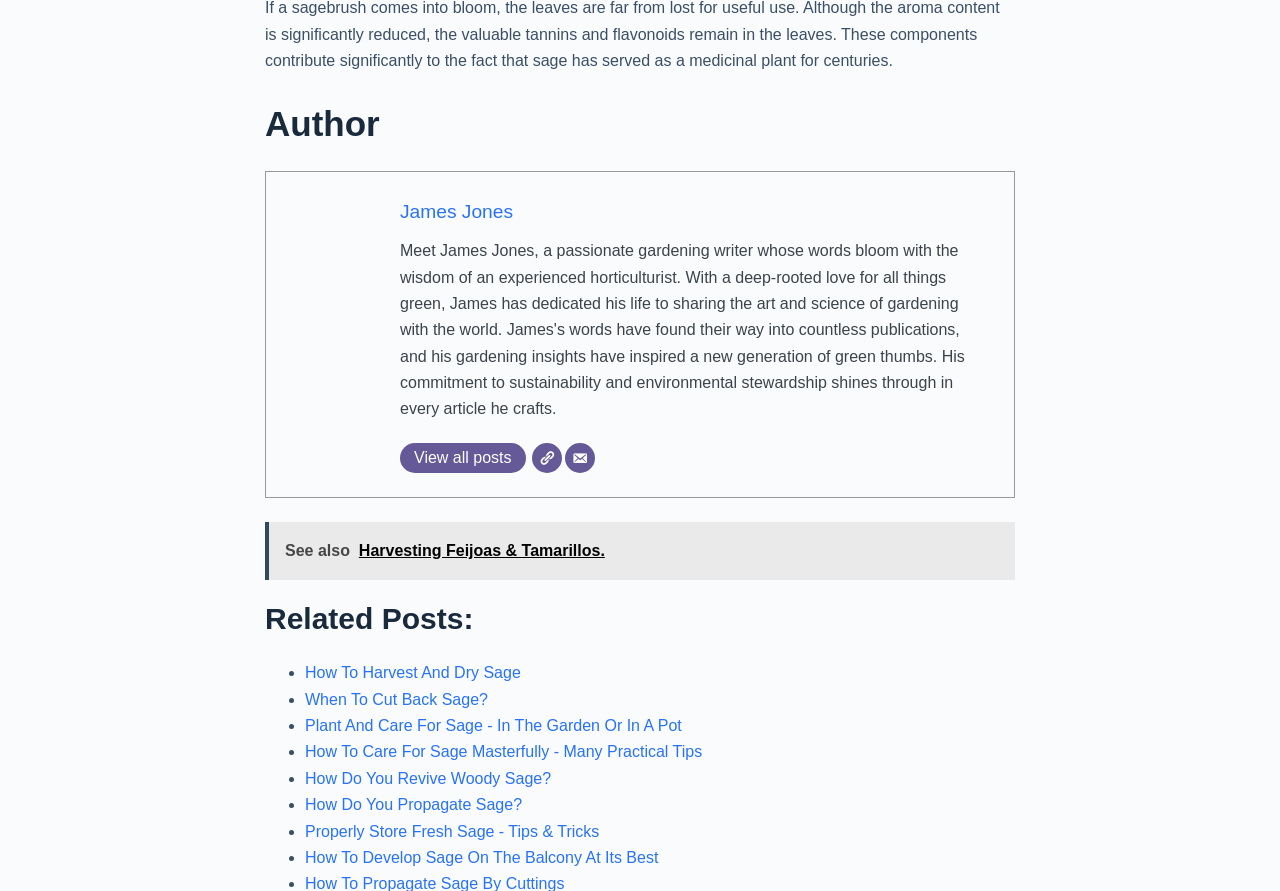Could you specify the bounding box coordinates for the clickable section to complete the following instruction: "Read related post about harvesting feijoas and tamarillos"?

[0.207, 0.586, 0.793, 0.651]